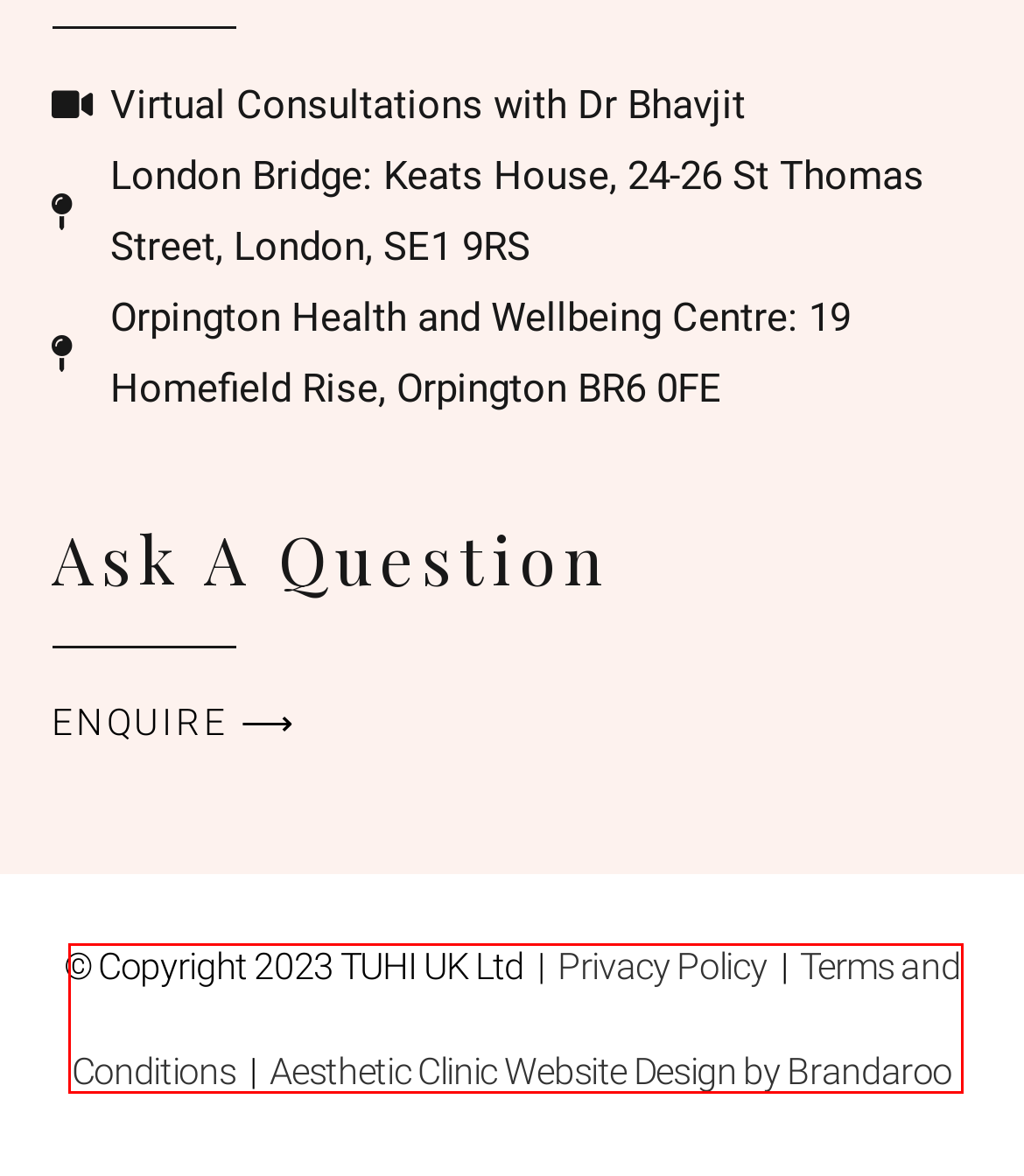A screenshot of a webpage is given, featuring a red bounding box around a UI element. Please choose the webpage description that best aligns with the new webpage after clicking the element in the bounding box. These are the descriptions:
A. IPS: International Peeling Society
B. Terms and Conditions - Dr Bhavjit Kaur Orpington & London
C. Contact - Dr Bhavjit Kaur Orpington & London
D. Aesthetics Insurance for Your Practice With Cosmetic Insure.
E. Dr Bhavjit Kaur | Aesthetic Clinic in Orpington & London Bridge
F. Aesthetics Marketing Agency - Expert Marketing for Aesthetic Clinics
G. Privacy Policy - Dr Bhavjit Kaur Orpington & London
H. About Dr Bhavjit Kaur - London Aesthetic Doctor - Aesthetic Clinic

B